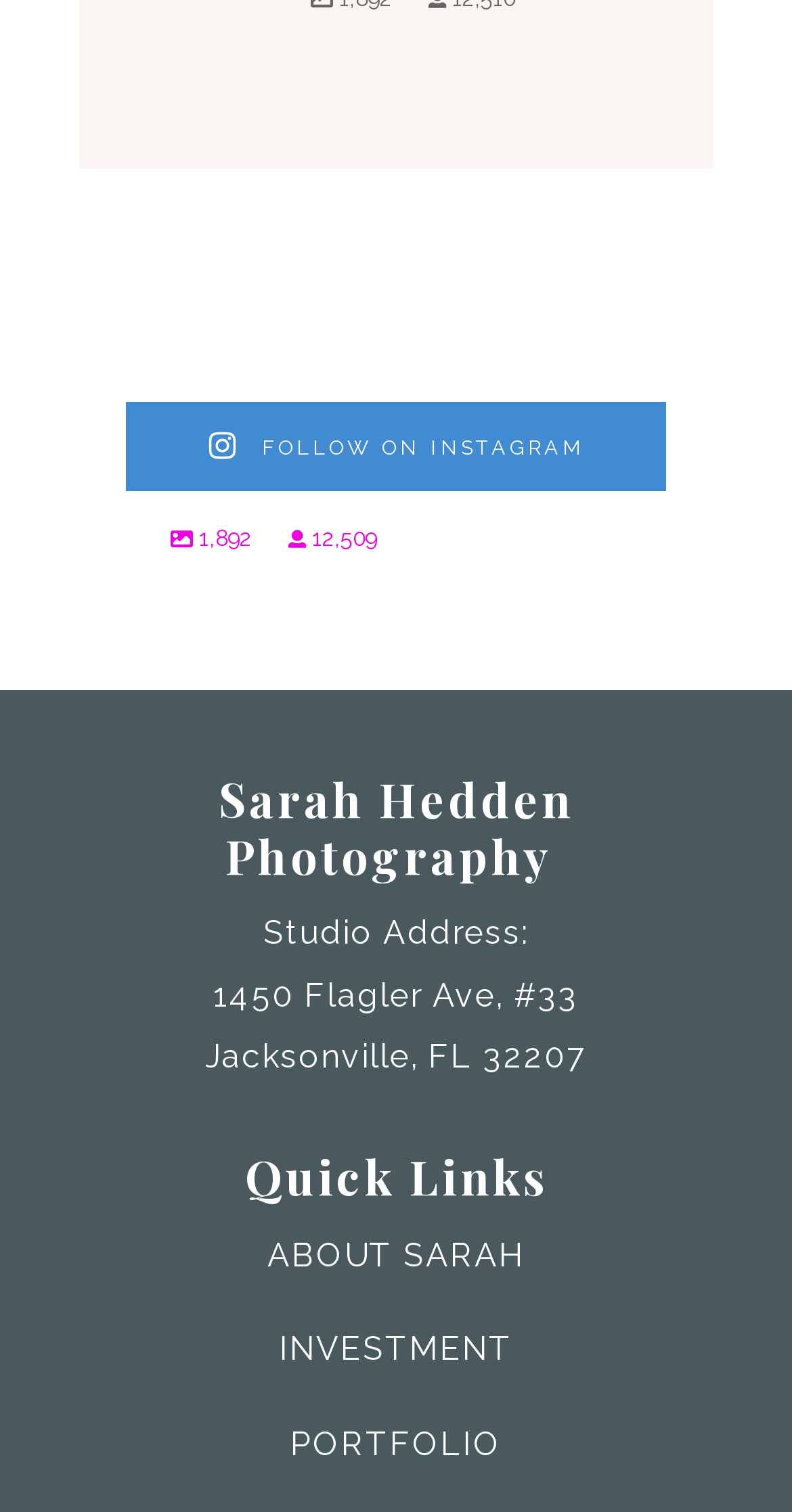Show the bounding box coordinates of the element that should be clicked to complete the task: "Follow on Instagram".

[0.159, 0.265, 0.841, 0.324]